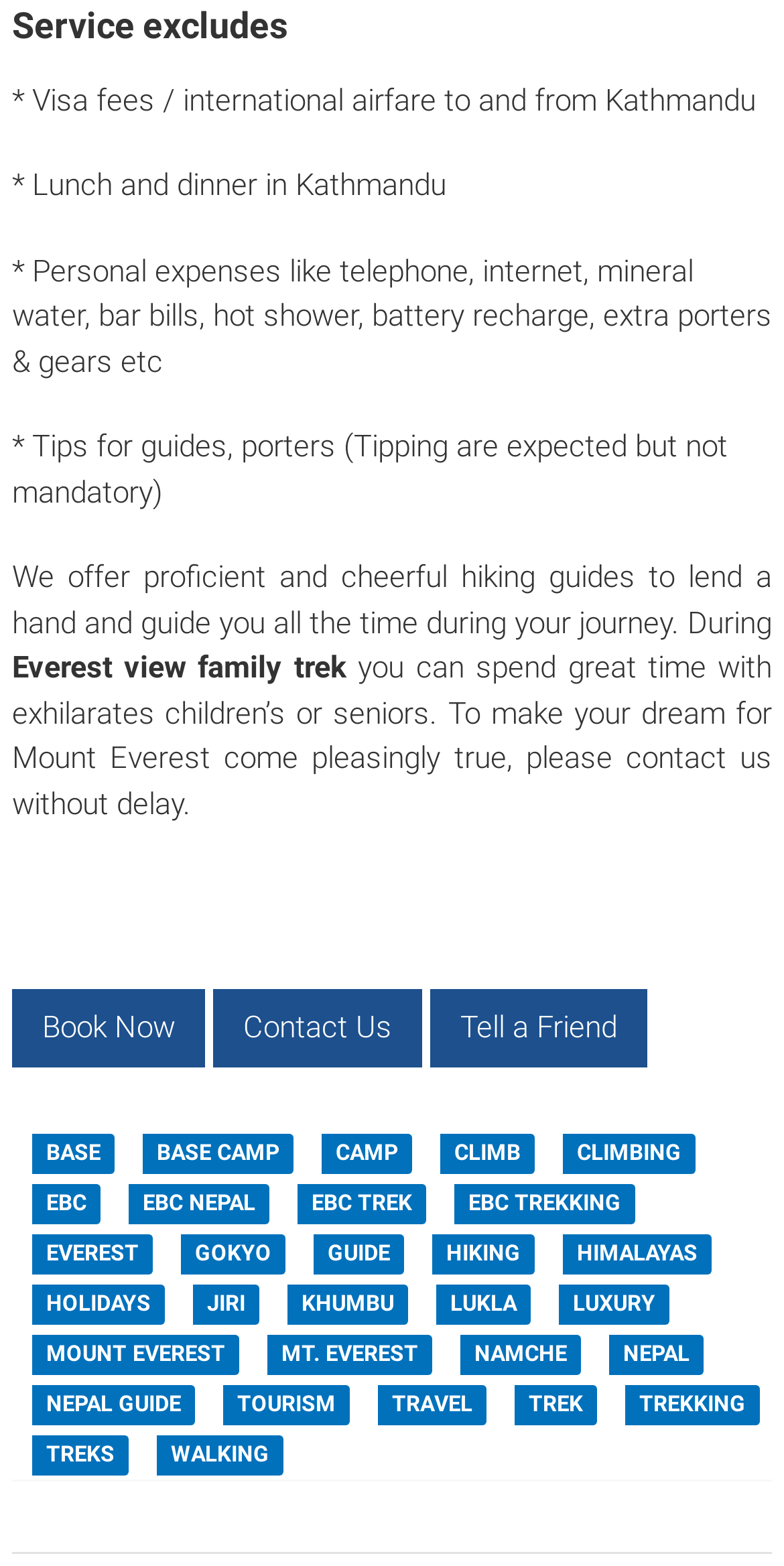Can you specify the bounding box coordinates for the region that should be clicked to fulfill this instruction: "Contact Us".

[0.271, 0.632, 0.538, 0.682]